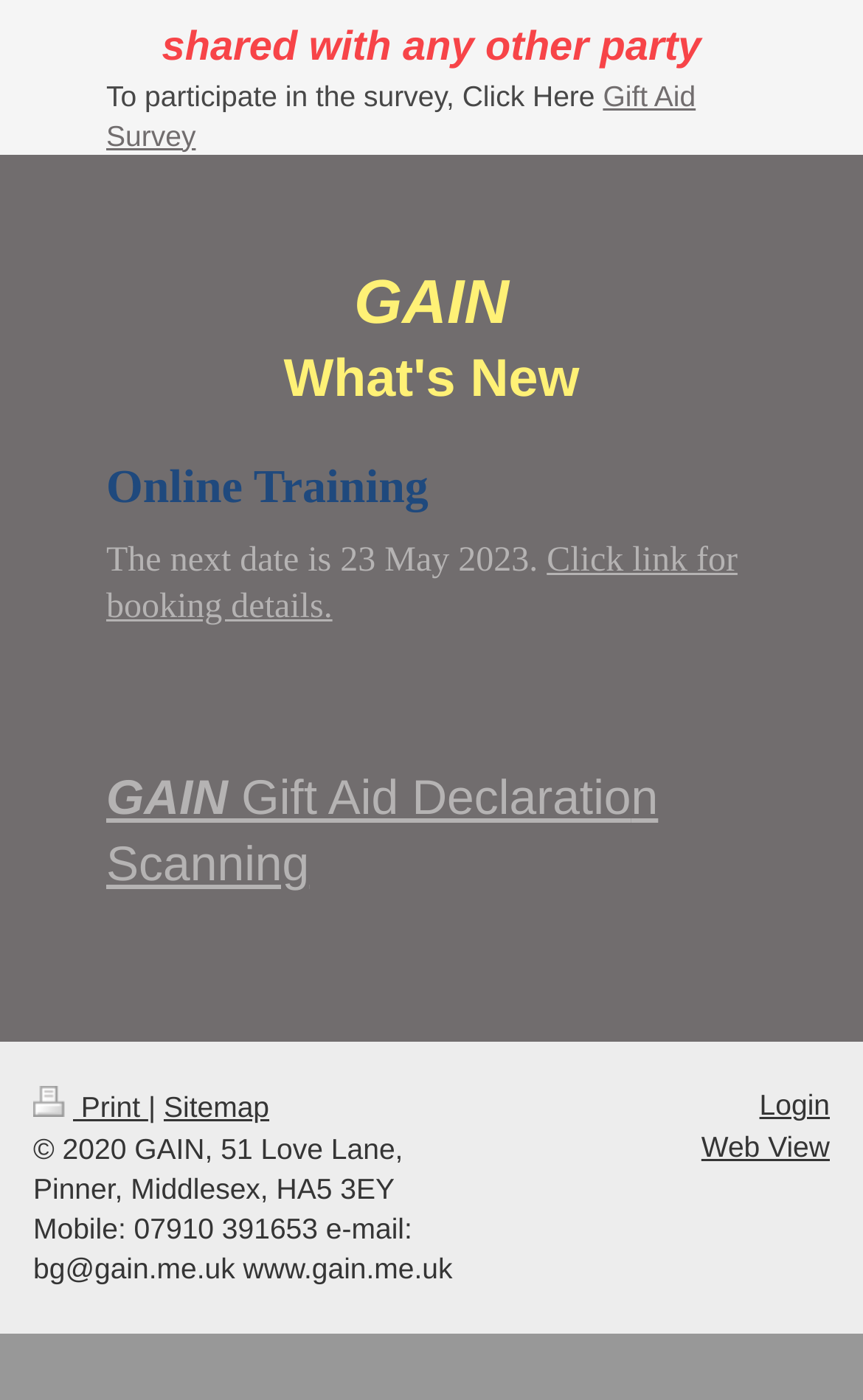Can you determine the bounding box coordinates of the area that needs to be clicked to fulfill the following instruction: "View Gift Aid Survey"?

[0.123, 0.057, 0.806, 0.108]